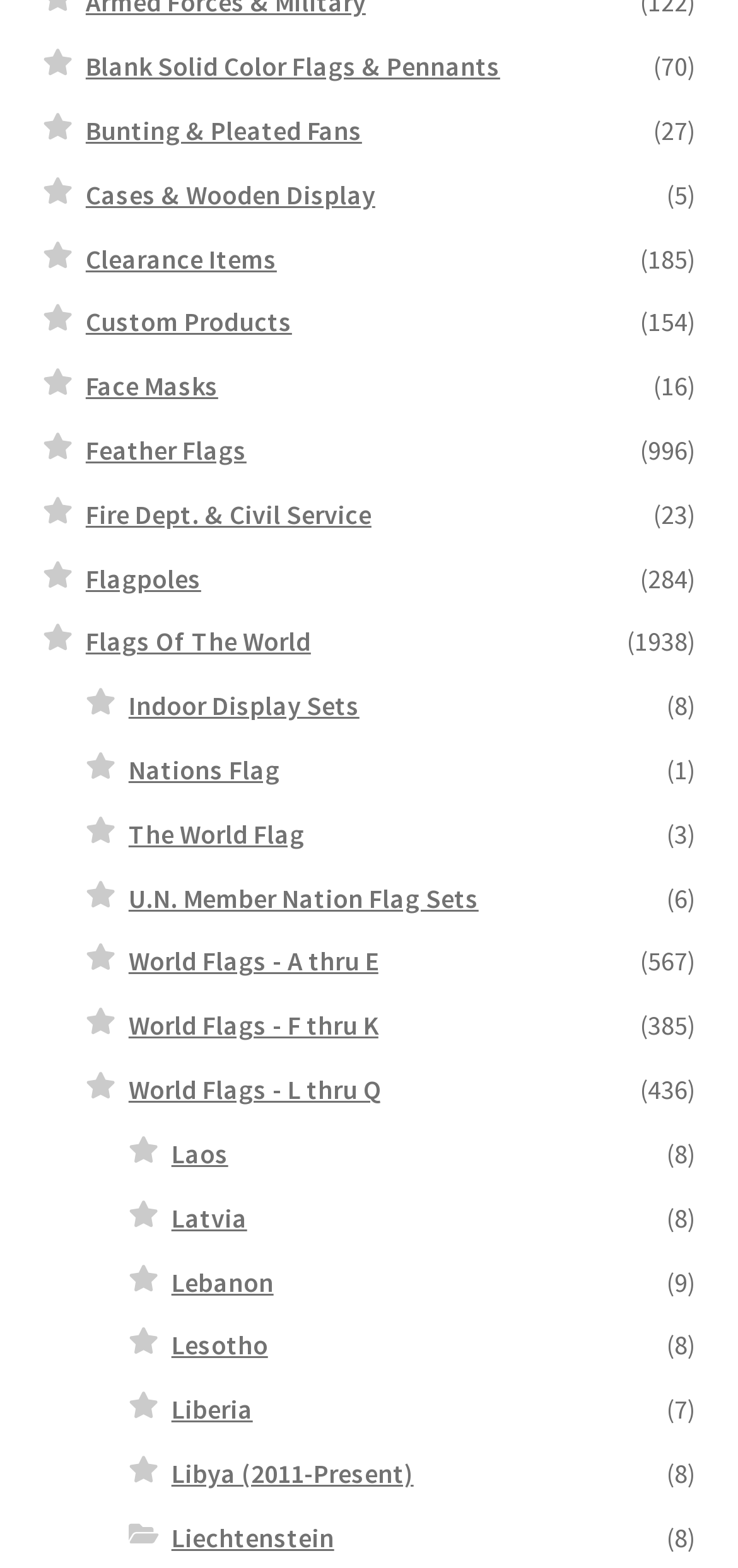Identify the bounding box coordinates for the element that needs to be clicked to fulfill this instruction: "click contact us". Provide the coordinates in the format of four float numbers between 0 and 1: [left, top, right, bottom].

None